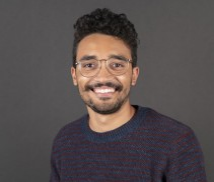Compose an extensive description of the image.

This image features Devon Blankenbaker, a student from the Class of 2025. He is depicted smiling at the camera, showcasing a friendly demeanor. He has curly hair and is wearing glasses, which add to his approachable appearance. Devon is dressed in a cozy, knitted sweater, emphasizing a casual yet stylish look. The backdrop is a dark color, which helps to highlight his features and expression, making for a warm, inviting portrait suited for a student profile.